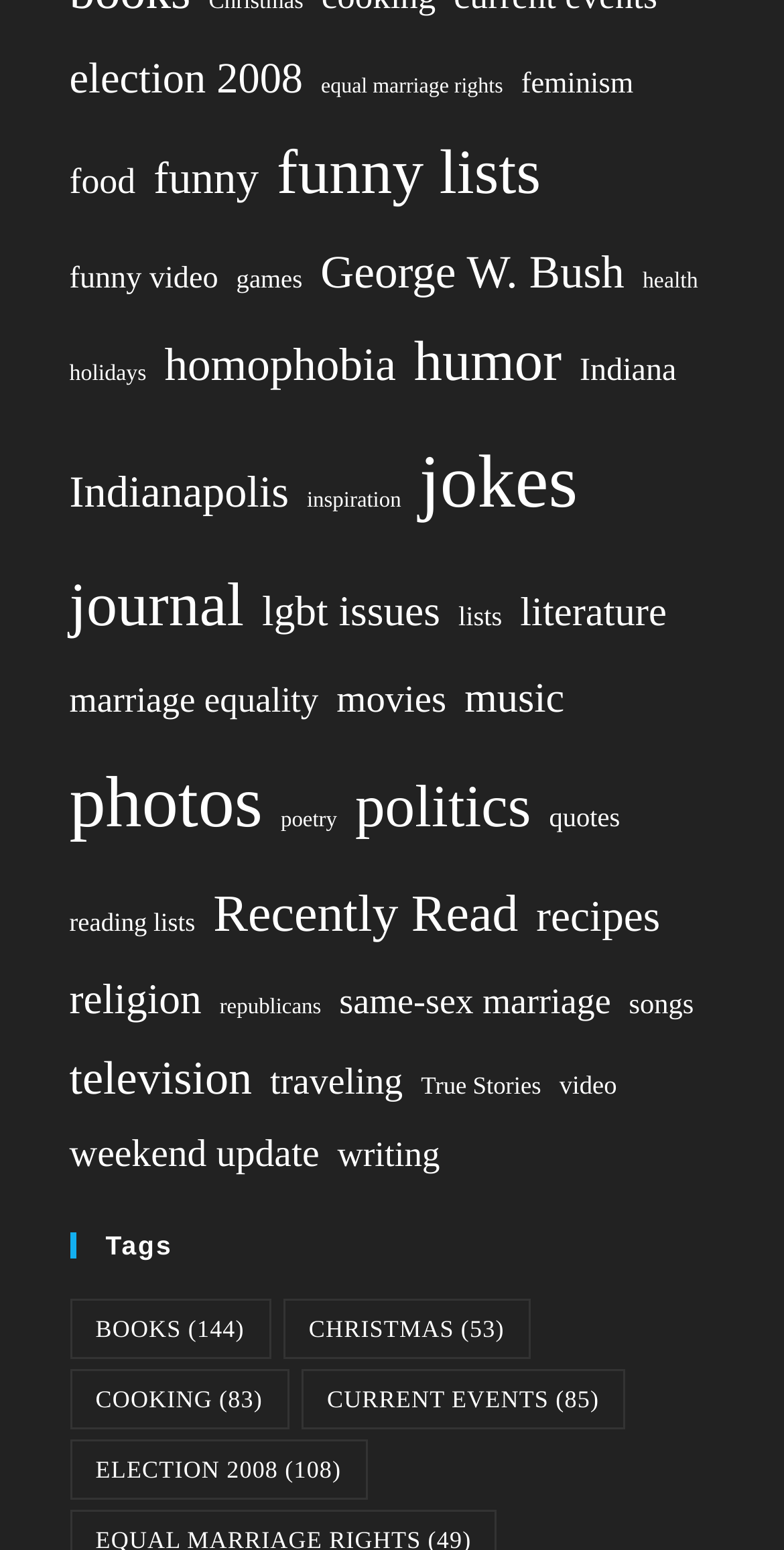Could you locate the bounding box coordinates for the section that should be clicked to accomplish this task: "browse books".

[0.088, 0.838, 0.345, 0.877]